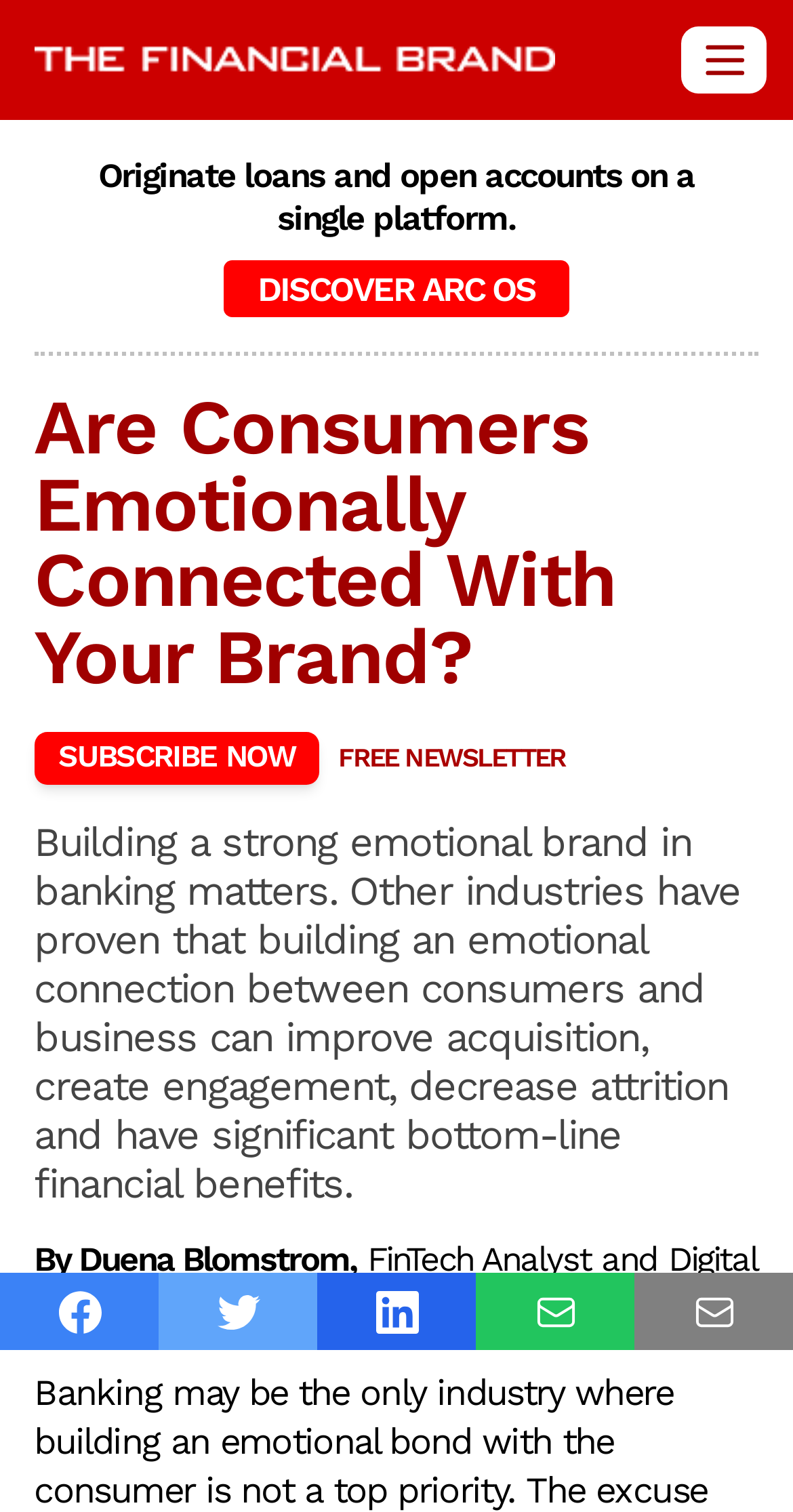Find the bounding box coordinates for the area that should be clicked to accomplish the instruction: "Visit The Financial Brand website".

[0.043, 0.011, 0.849, 0.068]